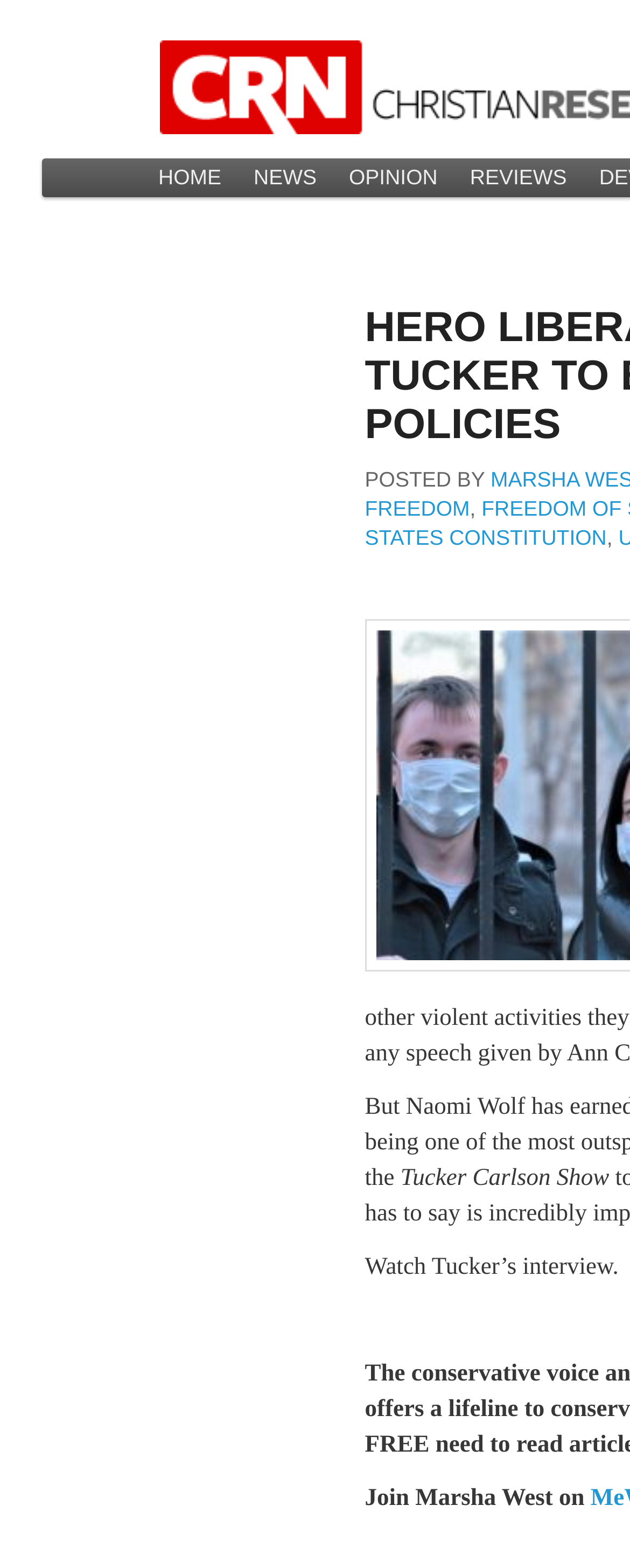What is the category of the article?
Provide a well-explained and detailed answer to the question.

I found the answer by looking at the link elements at the top of the page. One of the links is 'OPINION' at coordinates [0.528, 0.101, 0.72, 0.126], which suggests that the article belongs to this category.